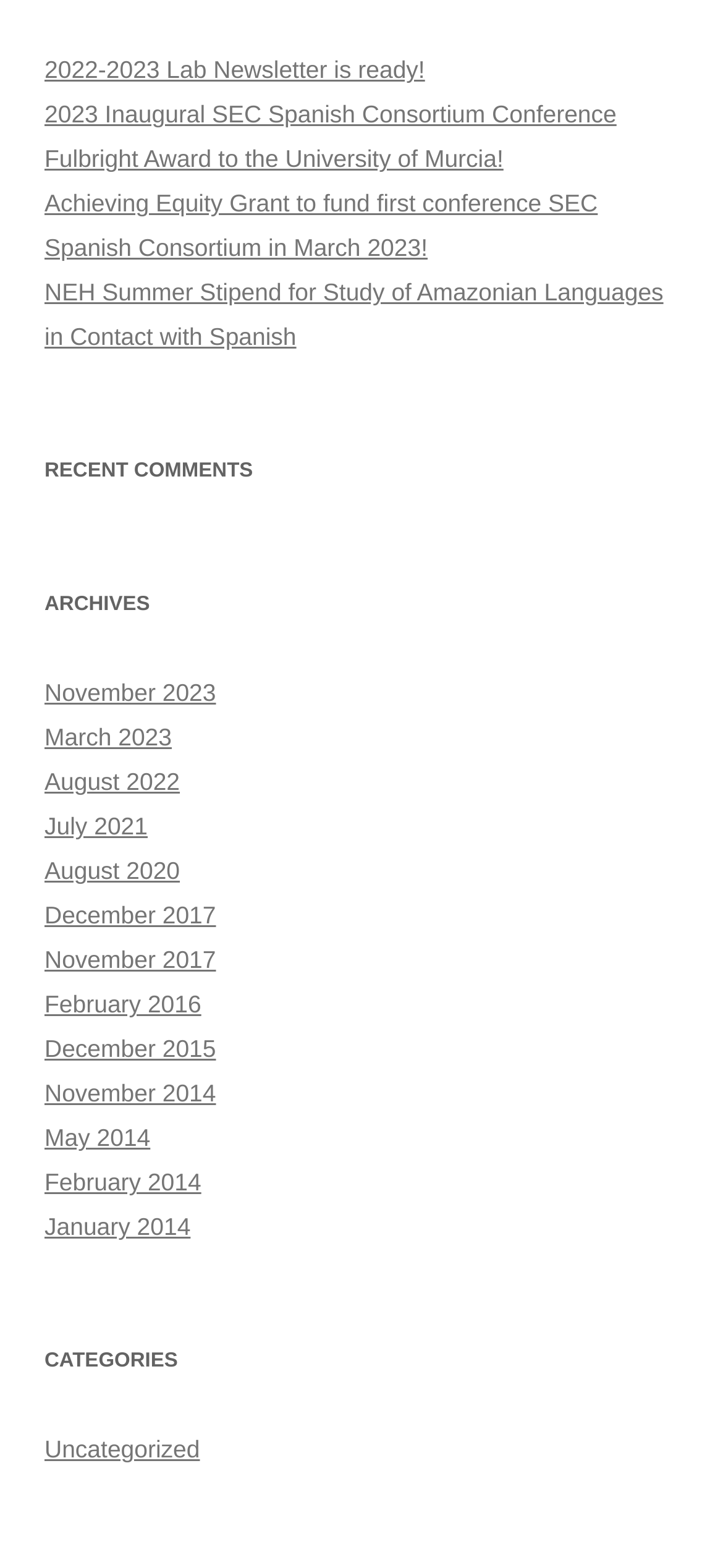Using the provided element description: "February 2014", determine the bounding box coordinates of the corresponding UI element in the screenshot.

[0.062, 0.745, 0.278, 0.763]